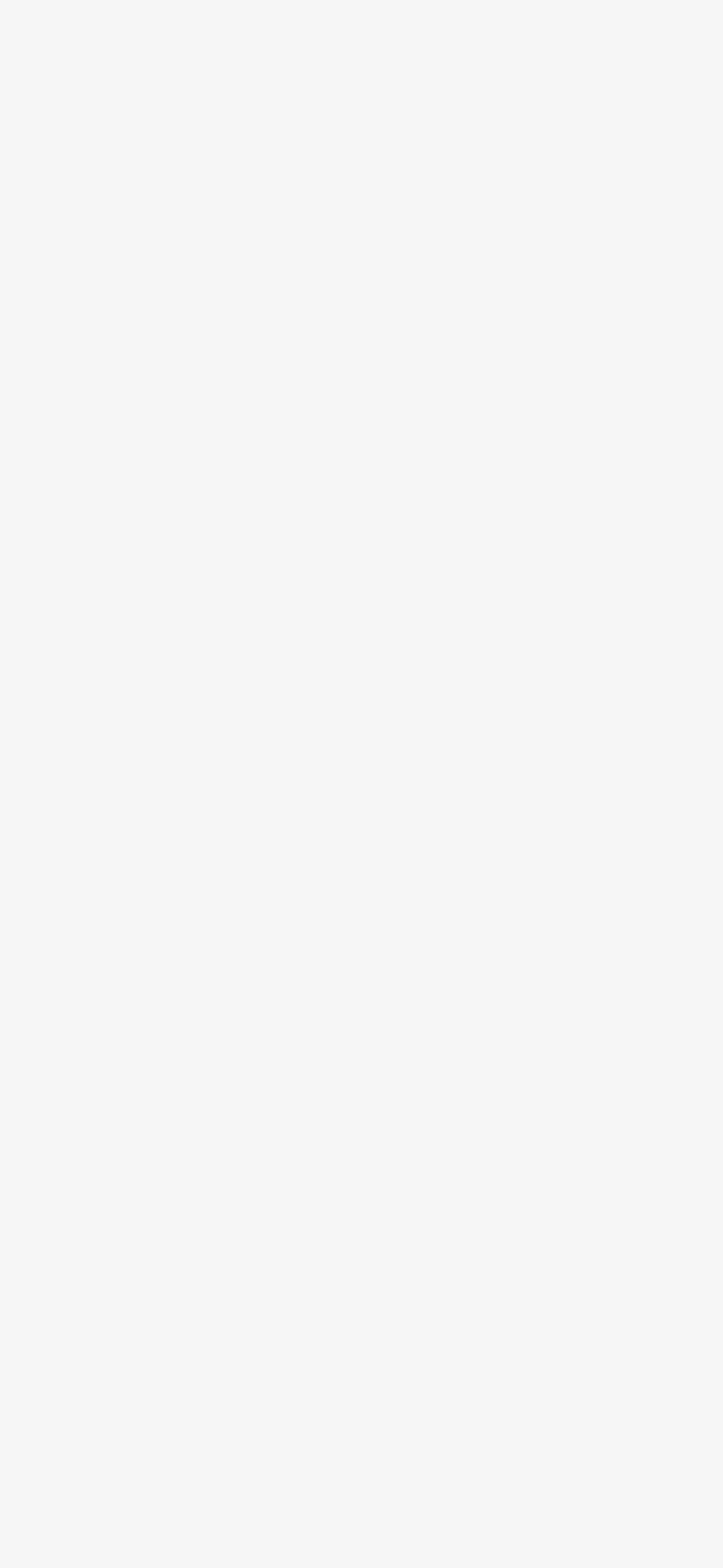Can you find the bounding box coordinates for the element to click on to achieve the instruction: "Click the 'About Us' heading"?

None